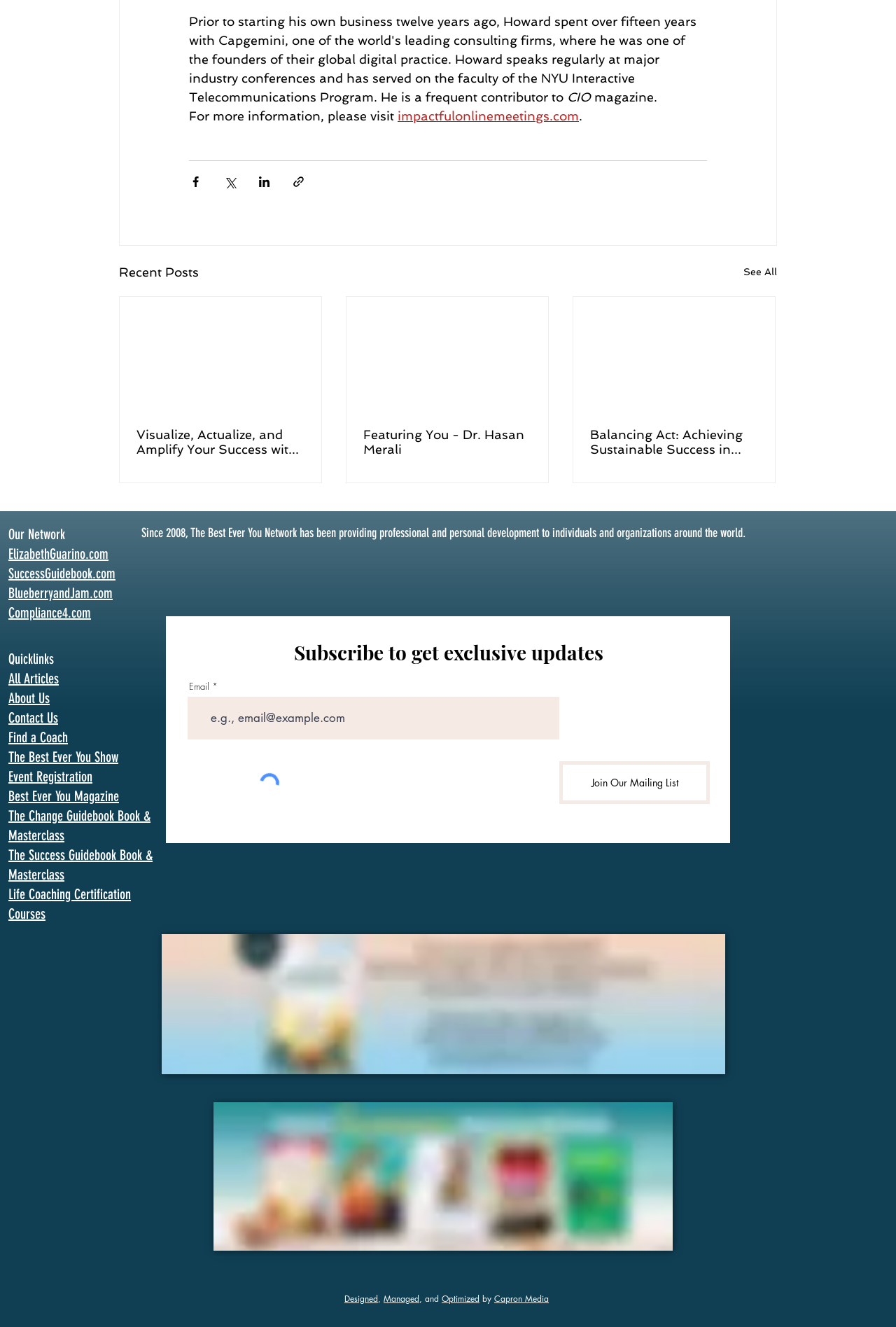Can you provide the bounding box coordinates for the element that should be clicked to implement the instruction: "Subscribe to get exclusive updates"?

[0.209, 0.481, 0.792, 0.503]